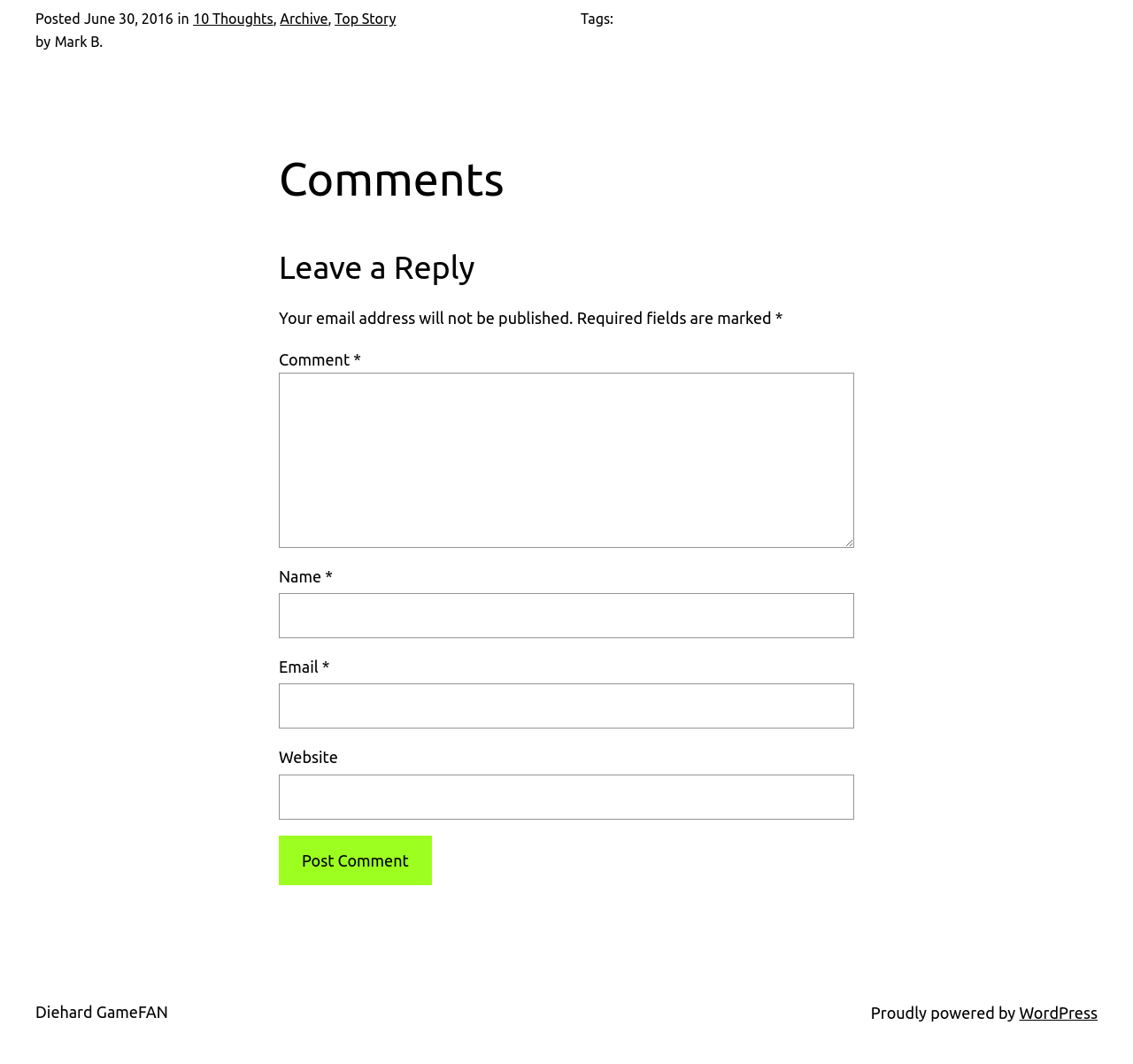Locate the bounding box of the user interface element based on this description: "parent_node: Comment * name="comment"".

[0.246, 0.35, 0.754, 0.515]